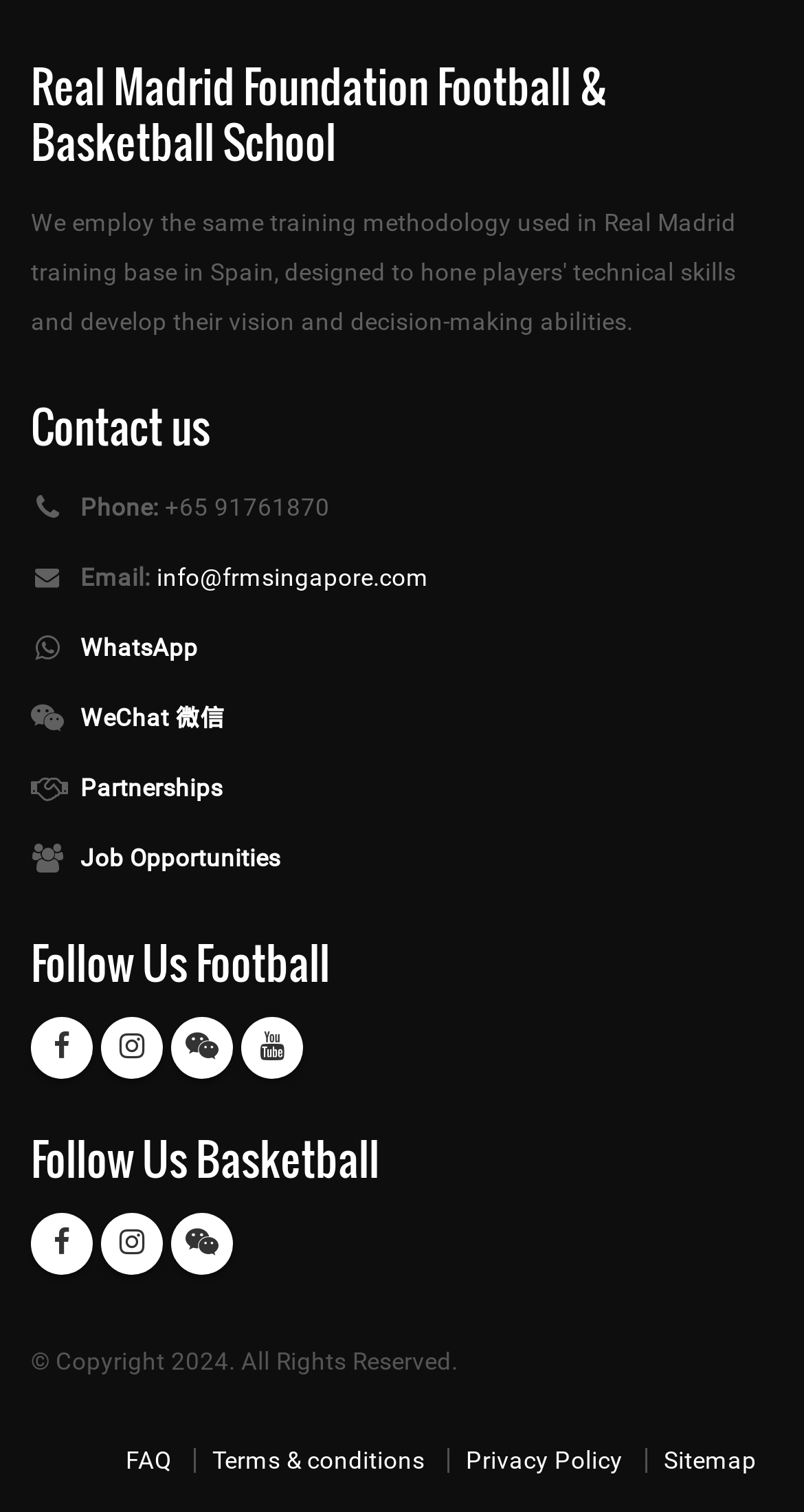Please provide the bounding box coordinate of the region that matches the element description: title="WeChat". Coordinates should be in the format (top-left x, top-left y, bottom-right x, bottom-right y) and all values should be between 0 and 1.

[0.213, 0.673, 0.29, 0.714]